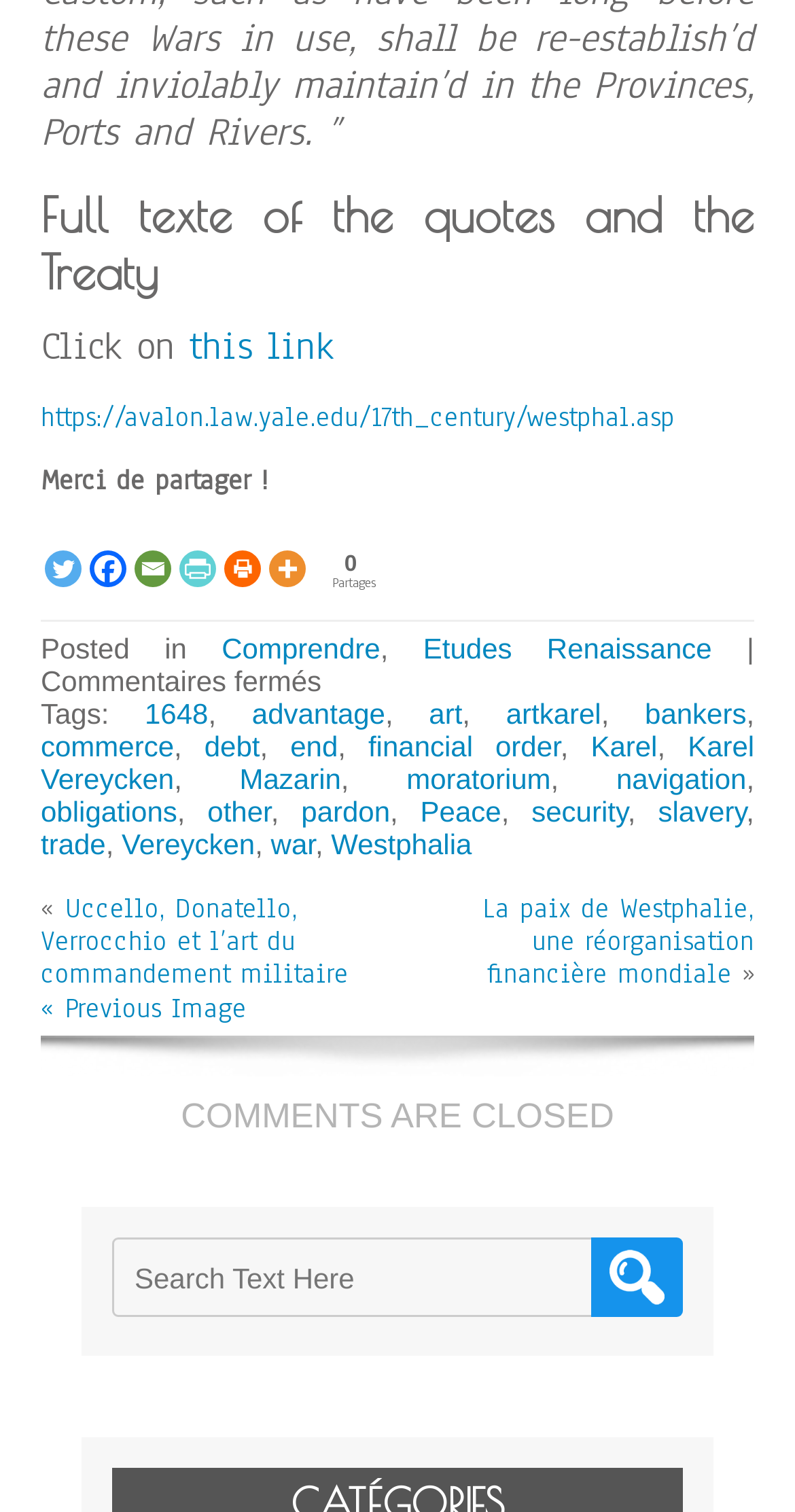Please specify the bounding box coordinates of the element that should be clicked to execute the given instruction: 'Select the Business & Investing category'. Ensure the coordinates are four float numbers between 0 and 1, expressed as [left, top, right, bottom].

None